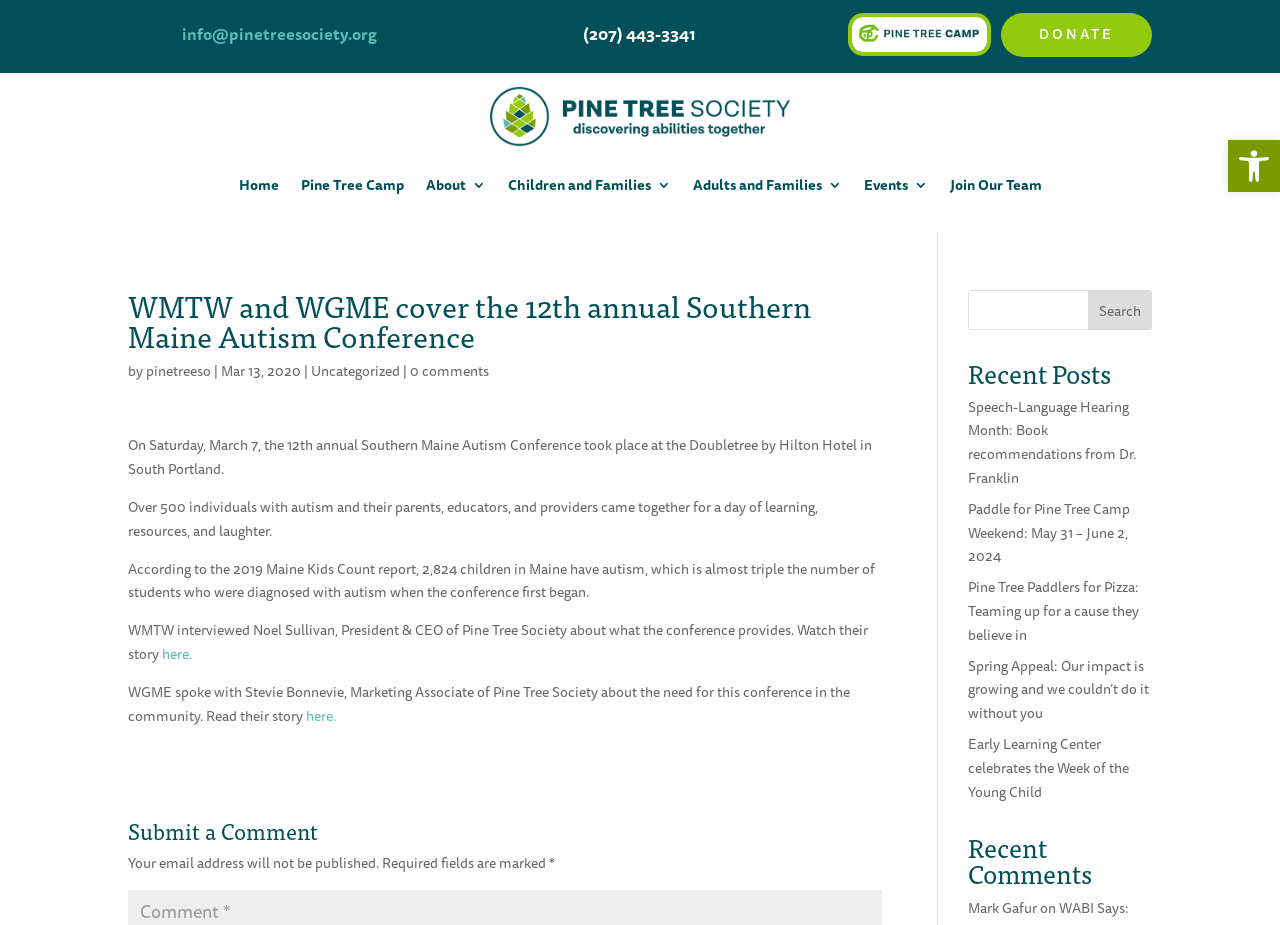Elaborate on the webpage's design and content in a detailed caption.

This webpage is about the 12th annual Southern Maine Autism Conference, which took place on March 7 at the Doubletree by Hilton Hotel in South Portland. The page is divided into several sections. At the top, there is a toolbar with an accessibility tools link and an image. Below that, there is a header section with a Pine Tree Society logo, a navigation menu with links to Home, Pine Tree Camp, About, and other pages, and a search bar with a search button.

The main content of the page is an article about the conference, which is divided into several paragraphs. The article is headed by a title "WMTW and WGME cover the 12th annual Southern Maine Autism Conference" and is followed by a brief description of the event. The paragraphs provide more details about the conference, including the number of attendees, the purpose of the event, and quotes from Noel Sullivan, President & CEO of Pine Tree Society, and Stevie Bonnevie, Marketing Associate of Pine Tree Society.

To the right of the article, there are two sections: "Recent Posts" and "Recent Comments". The "Recent Posts" section lists five links to recent articles, including "Speech-Language Hearing Month: Book recommendations from Dr. Franklin" and "Pine Tree Paddlers for Pizza: Teaming up for a cause they believe in". The "Recent Comments" section lists one comment from a user named Mark Gafur.

At the bottom of the page, there is a section for submitting a comment, with a heading "Submit a Comment" and a note that email addresses will not be published.